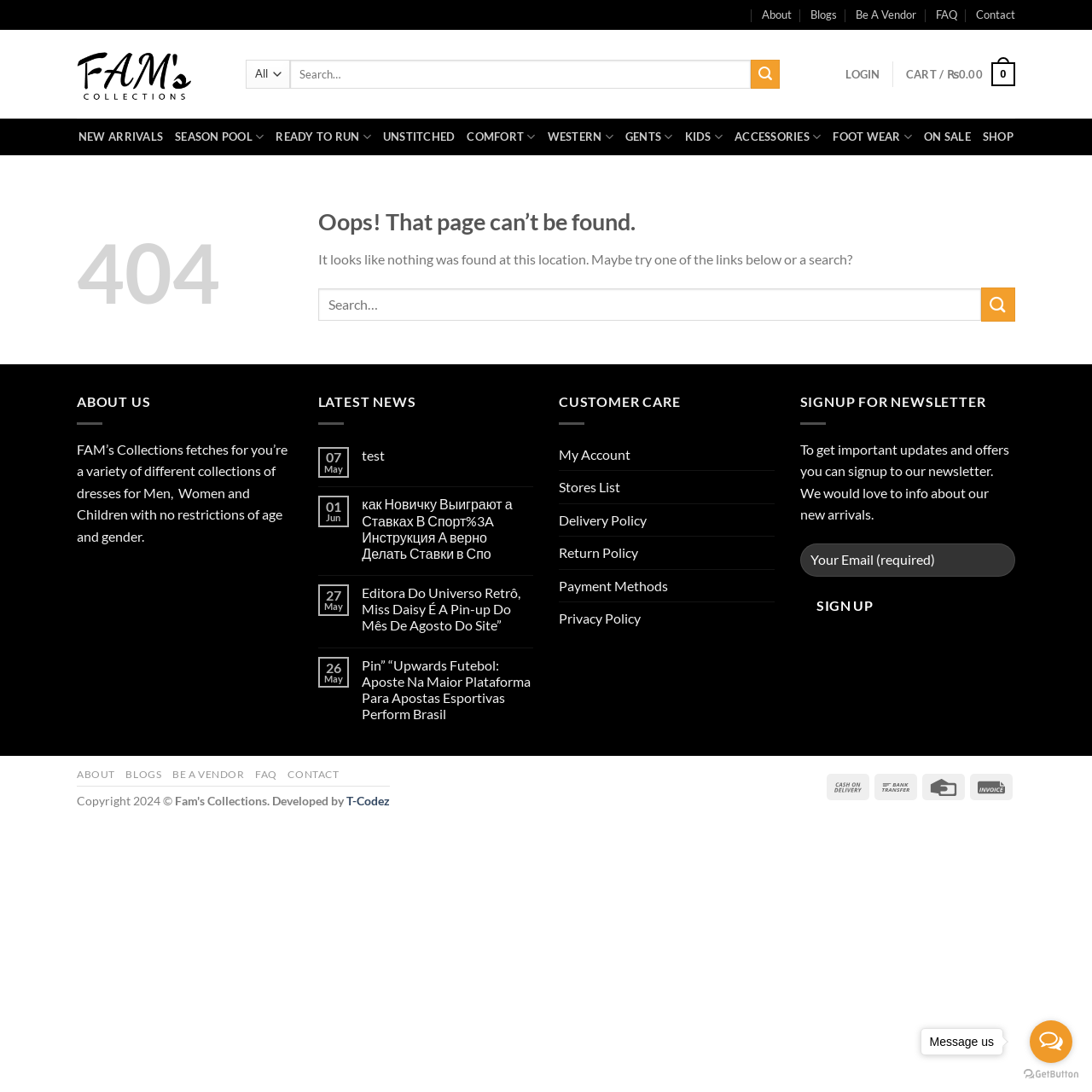Use a single word or phrase to answer the following:
What is the text of the 404 error message?

Oops! That page can’t be found.